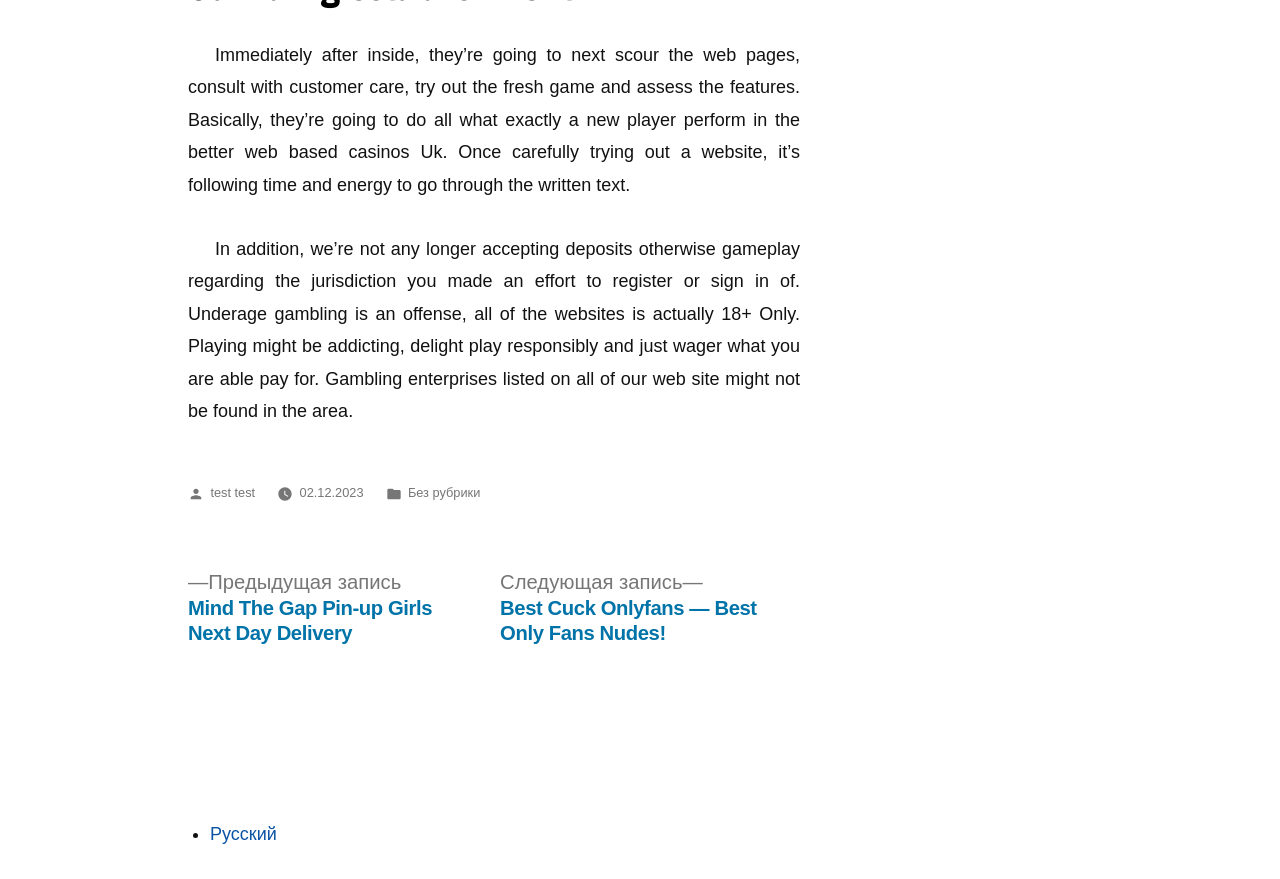How many language options are available?
Refer to the image and provide a one-word or short phrase answer.

1